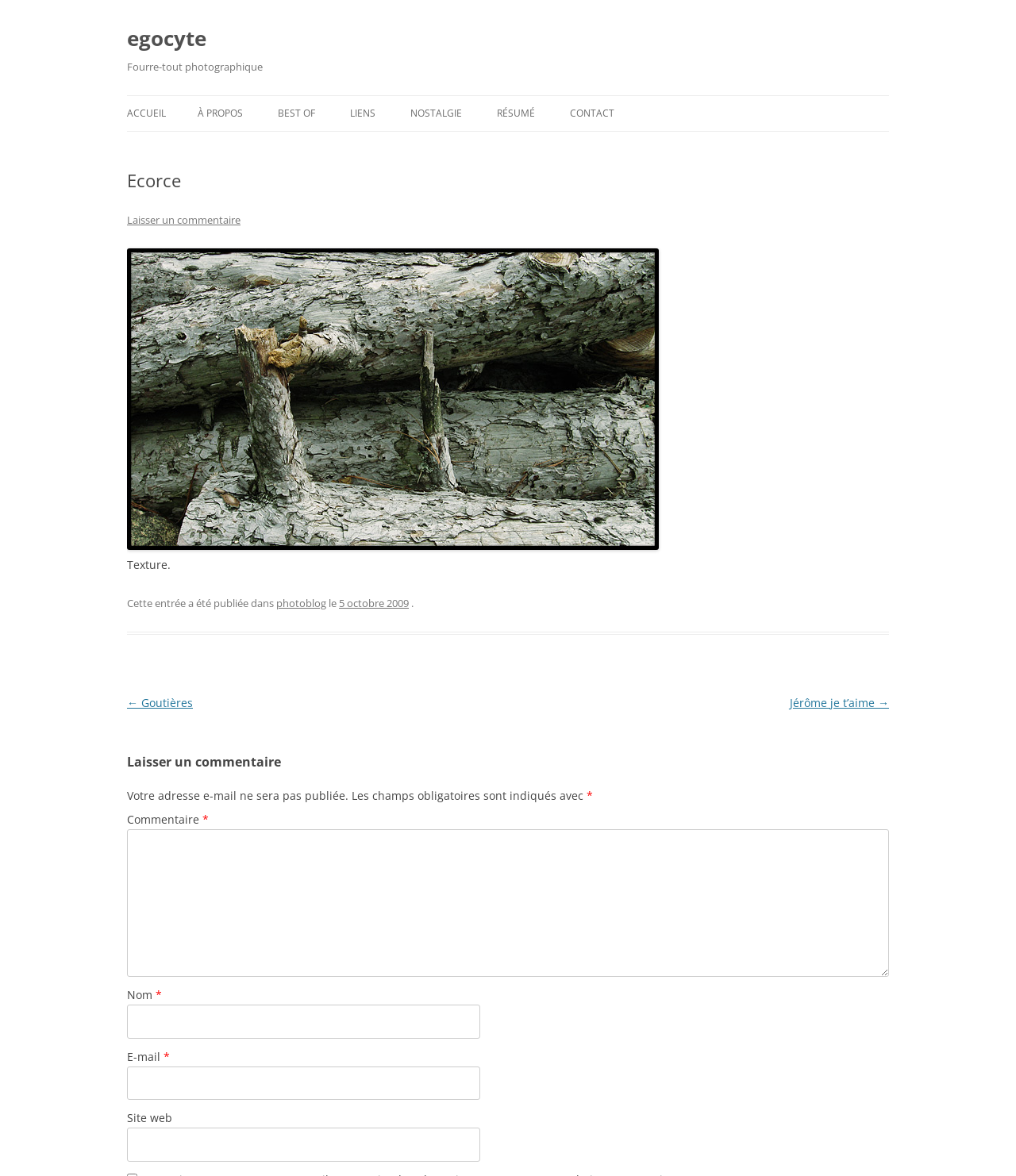Select the bounding box coordinates of the element I need to click to carry out the following instruction: "Enter your name".

[0.125, 0.854, 0.472, 0.883]